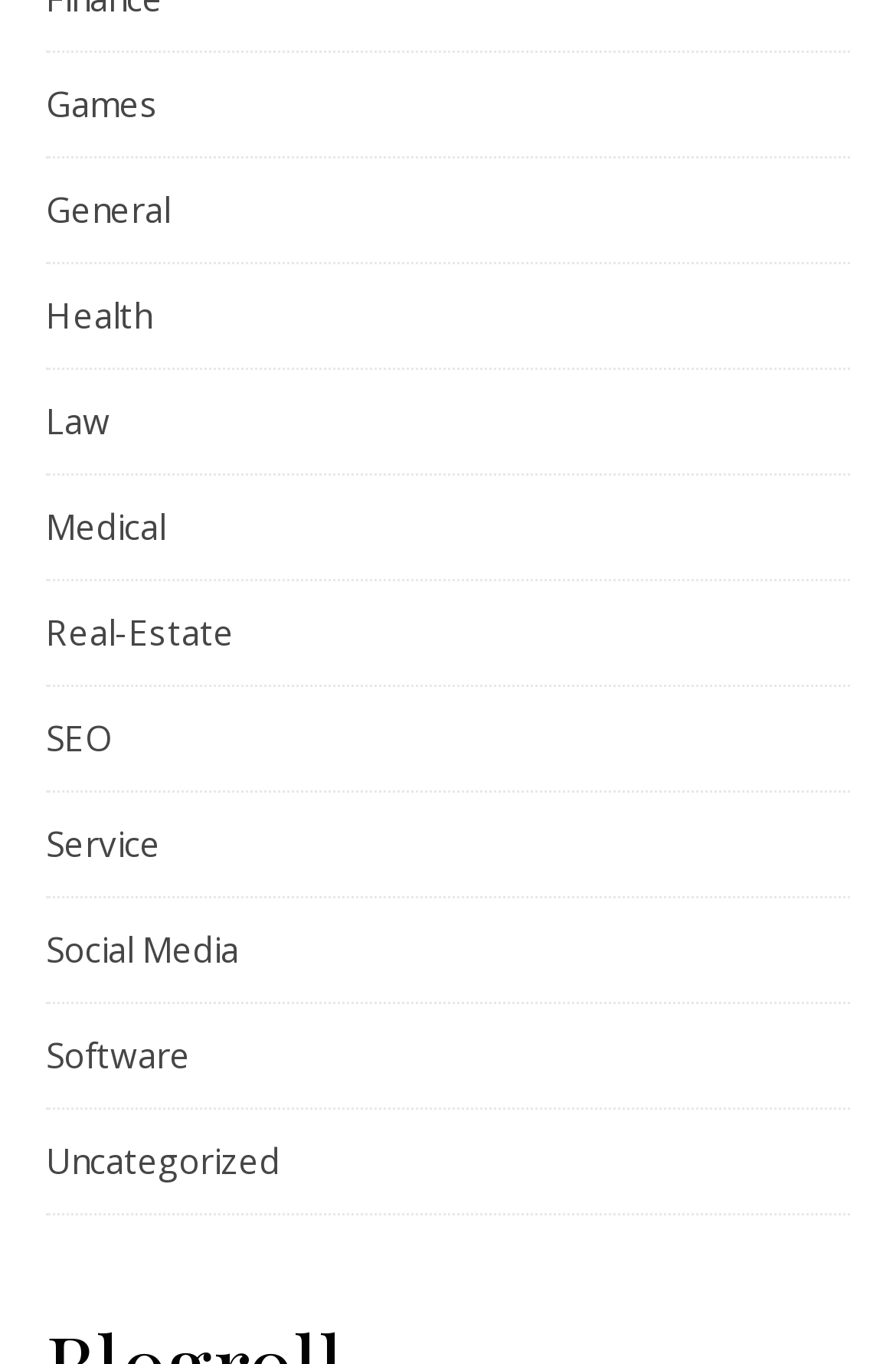Is there a category for real estate?
Using the image, respond with a single word or phrase.

Yes